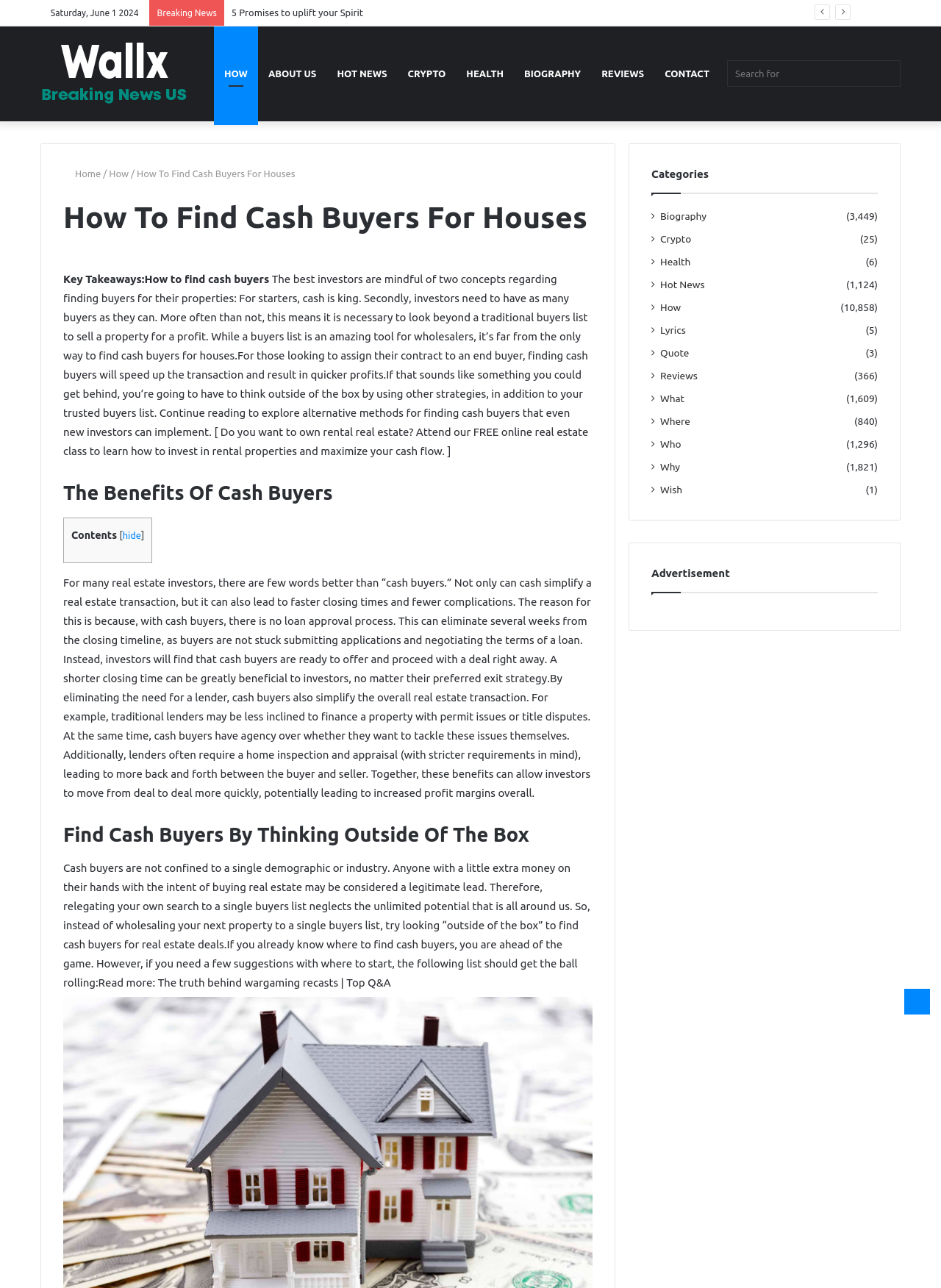Identify the bounding box coordinates of the clickable region required to complete the instruction: "Read more about 'The Whipping – A Must Read Story'". The coordinates should be given as four float numbers within the range of 0 and 1, i.e., [left, top, right, bottom].

[0.246, 0.006, 0.404, 0.014]